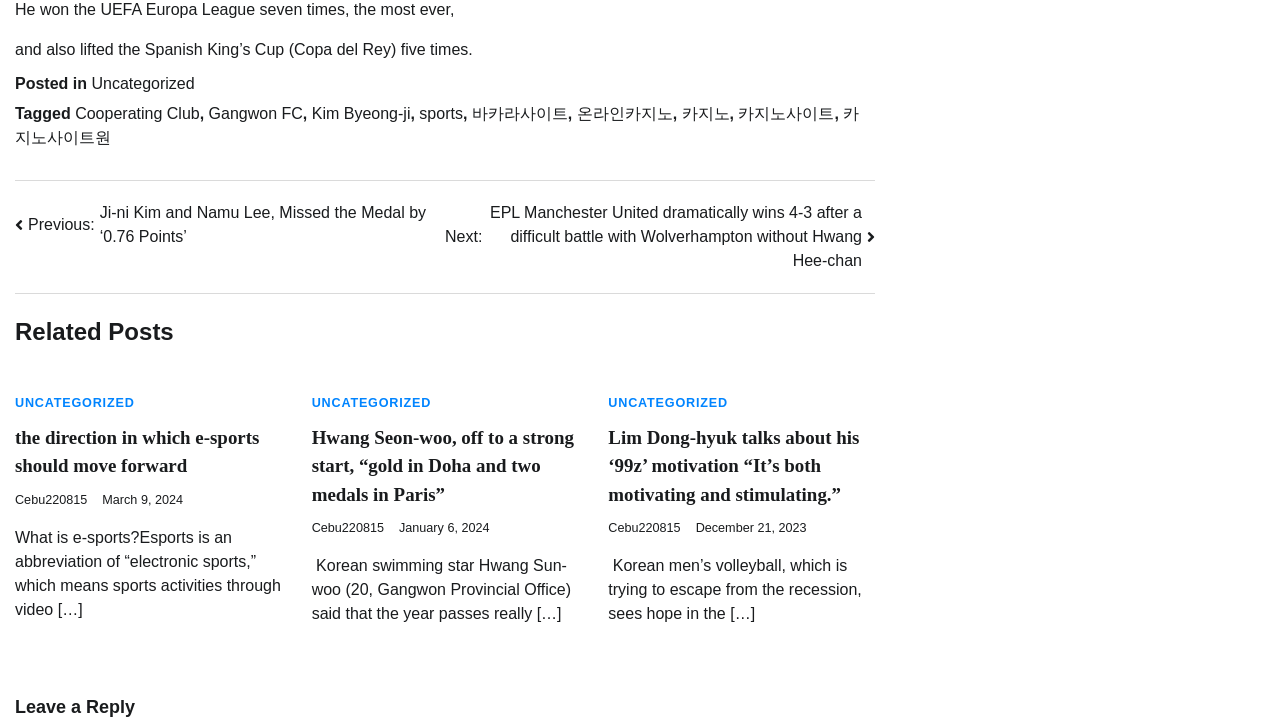Can you determine the bounding box coordinates of the area that needs to be clicked to fulfill the following instruction: "Go to the Product page"?

None